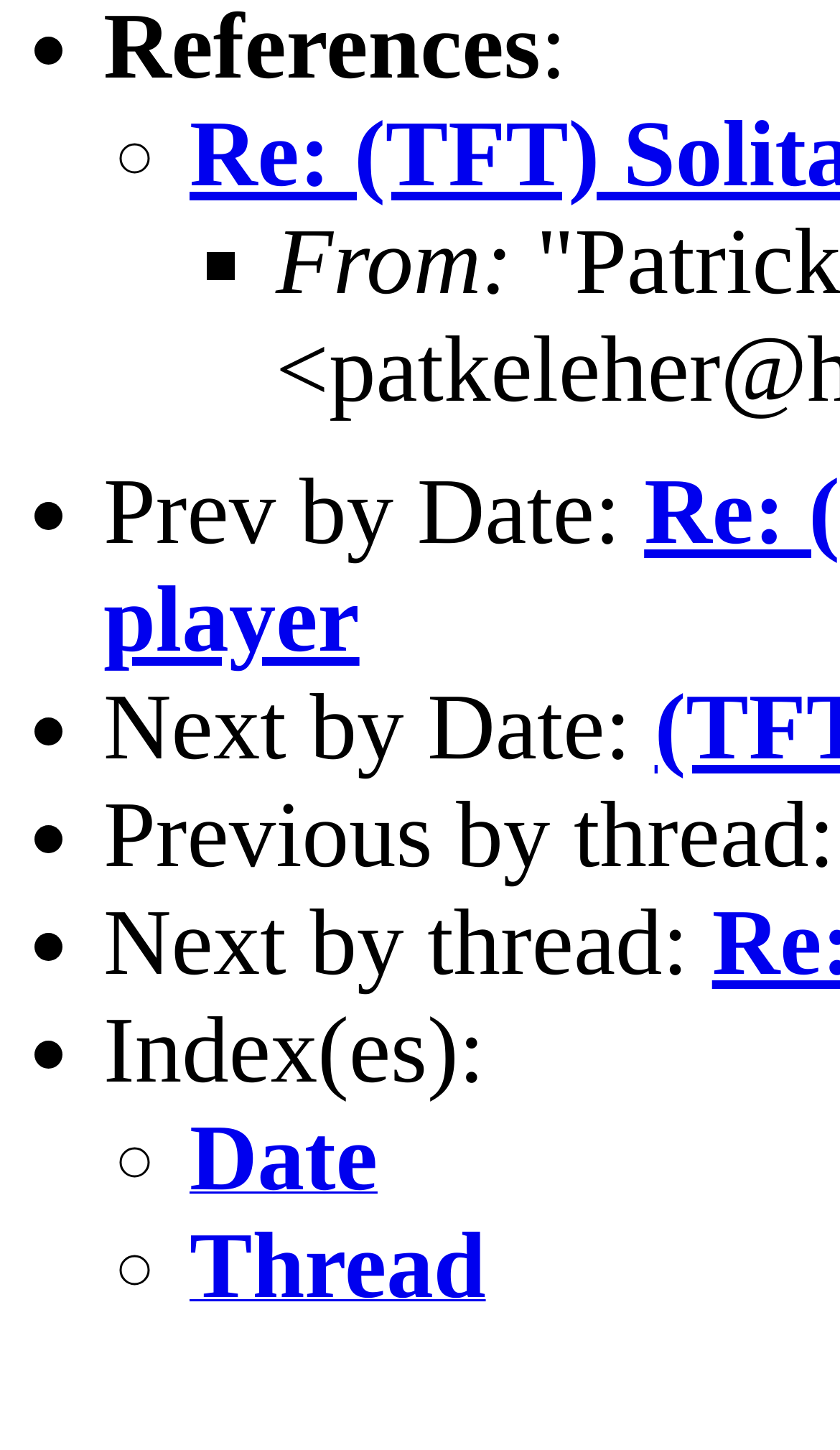What is the text of the second link?
Refer to the image and provide a concise answer in one word or phrase.

Thread